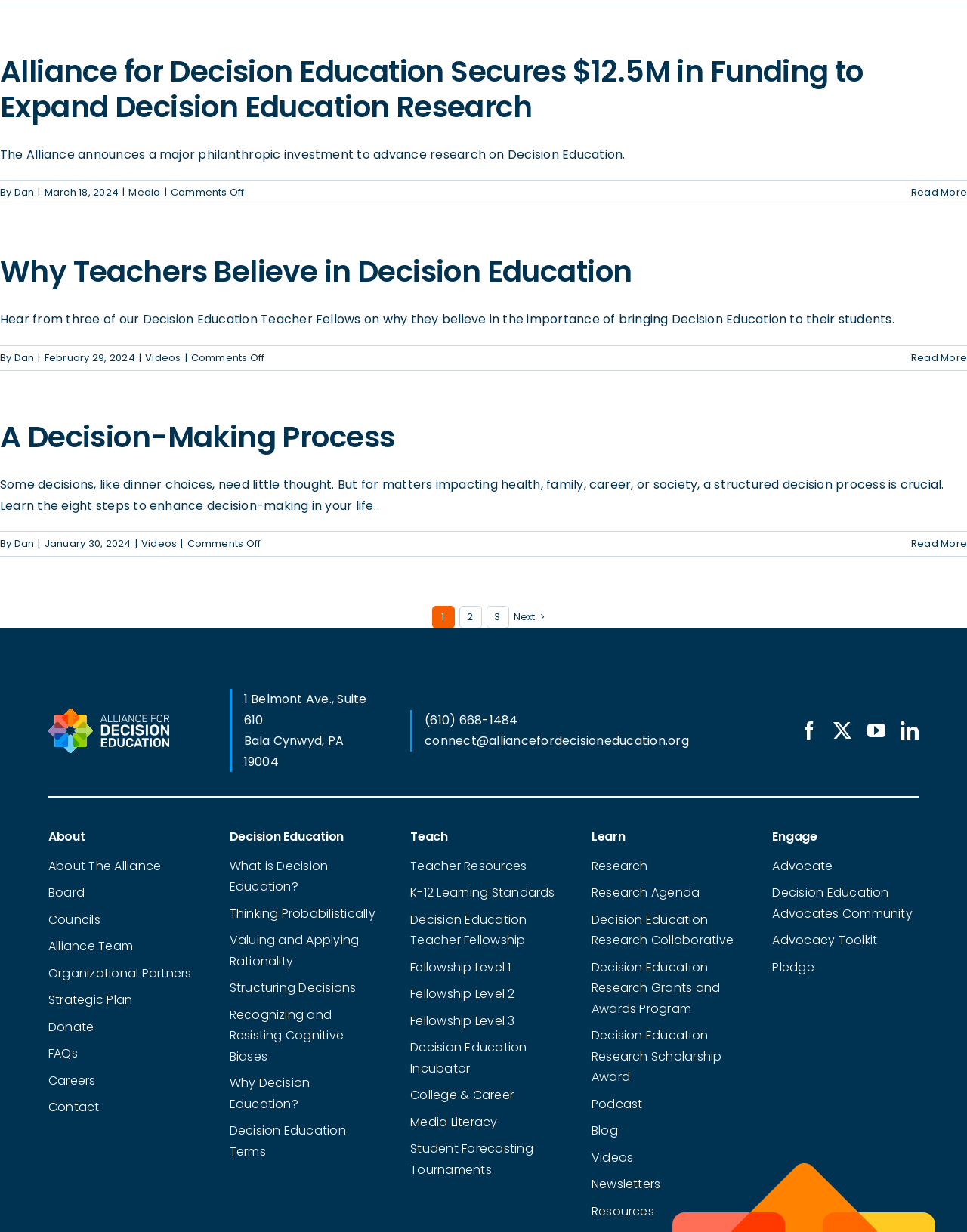Find the bounding box coordinates of the element to click in order to complete the given instruction: "View the next page."

[0.531, 0.492, 0.554, 0.51]